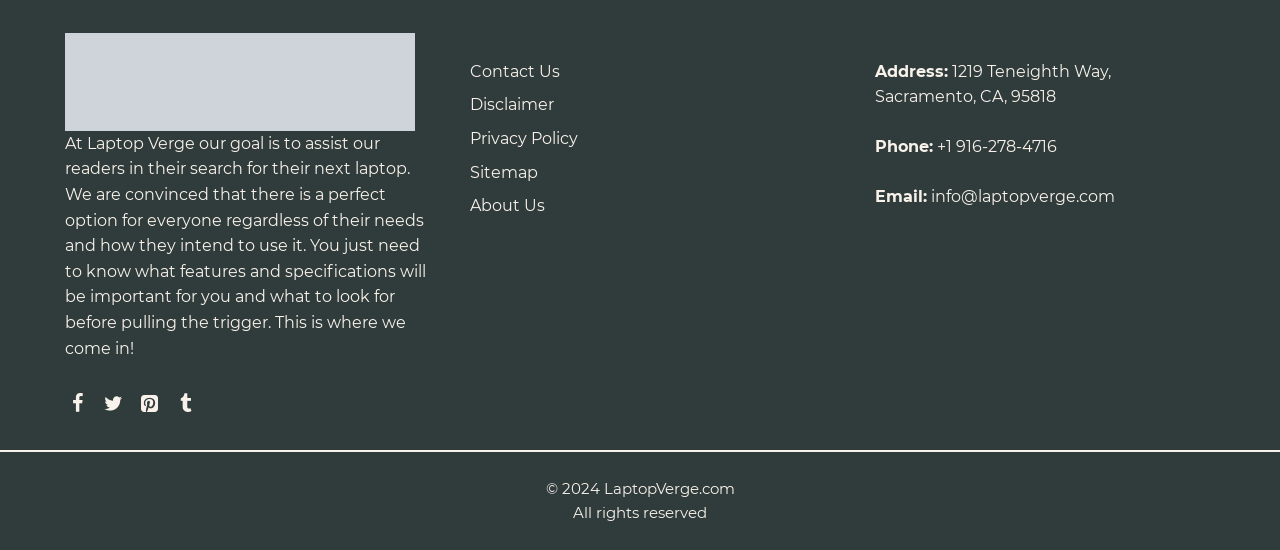What is the purpose of Laptop Verge?
Use the image to give a comprehensive and detailed response to the question.

The purpose of Laptop Verge can be inferred from the static text on the webpage, which states 'At Laptop Verge our goal is to assist our readers in their search for their next laptop.' This suggests that the website aims to help readers find their ideal laptop.